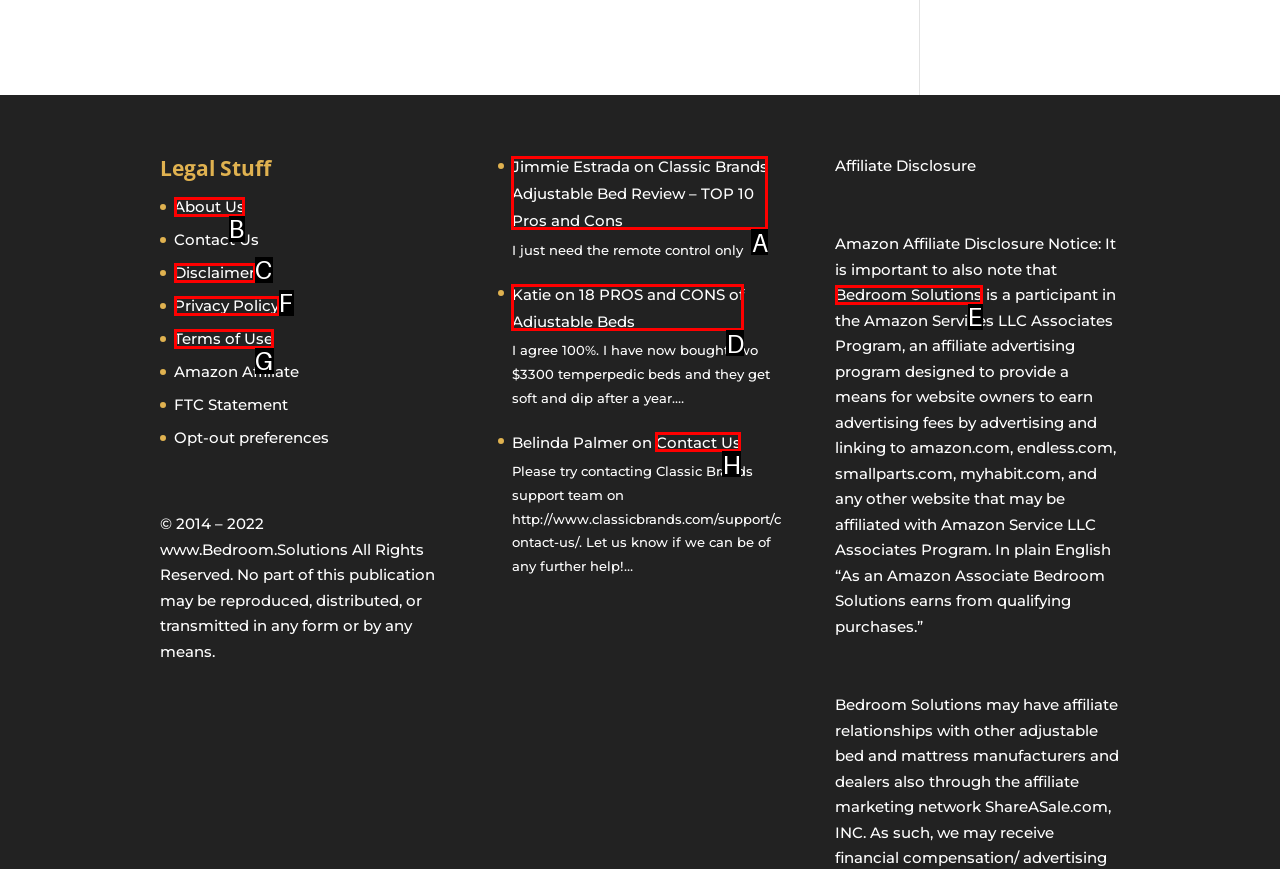Indicate which HTML element you need to click to complete the task: Click on About Us. Provide the letter of the selected option directly.

B